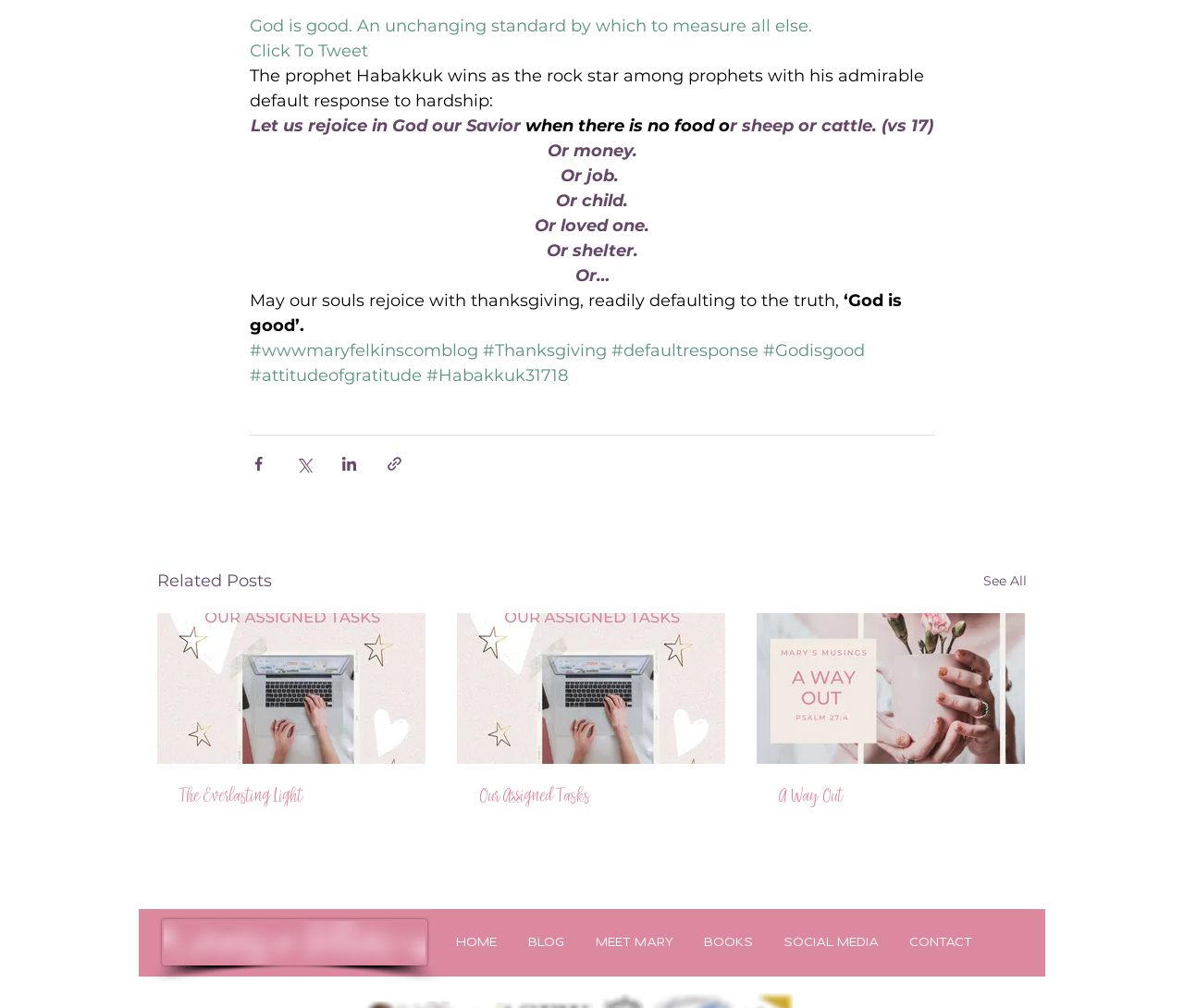Find the bounding box coordinates of the area to click in order to follow the instruction: "Go to the homepage".

[0.372, 0.912, 0.433, 0.958]